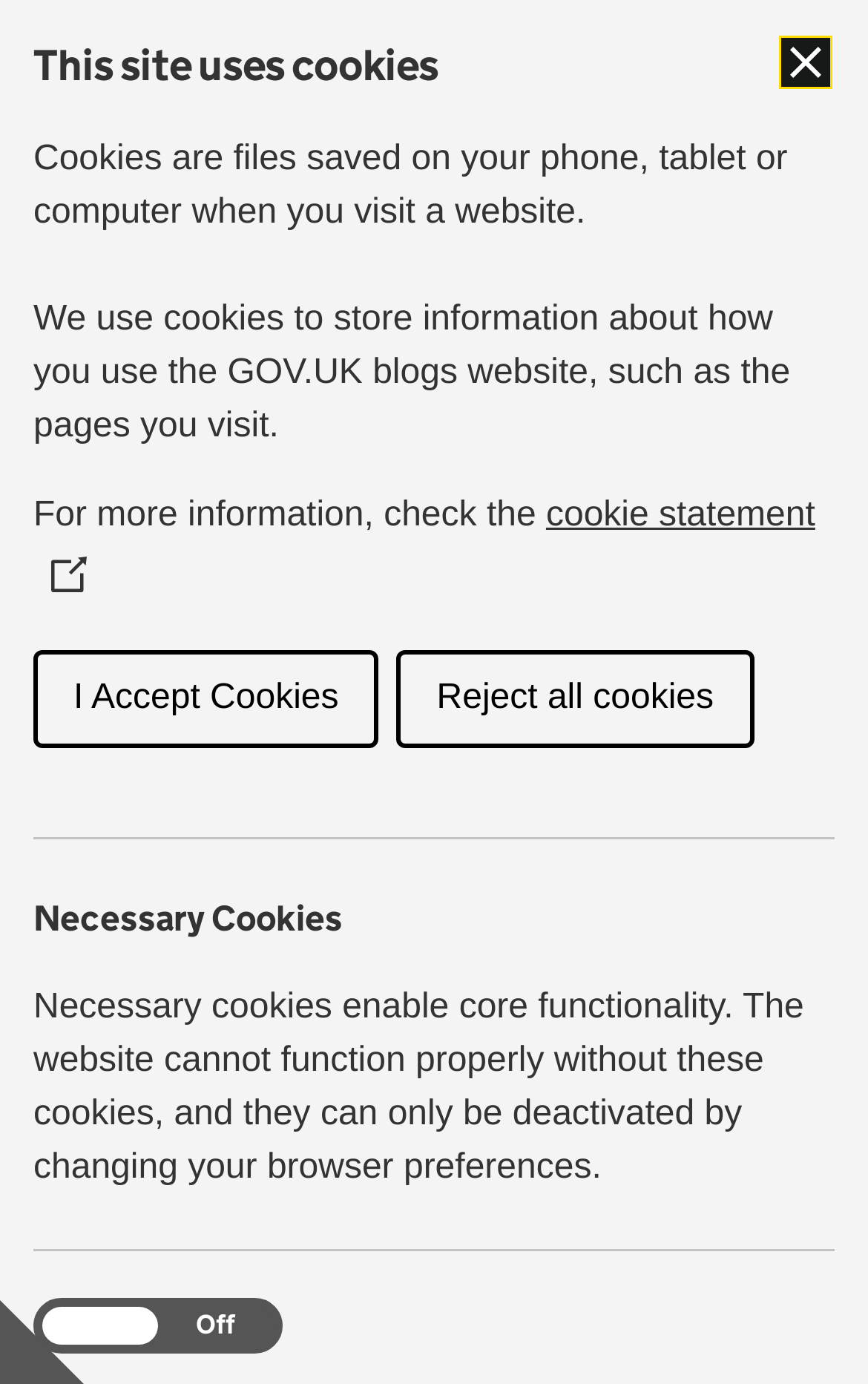Kindly determine the bounding box coordinates of the area that needs to be clicked to fulfill this instruction: "Click on the 'Government Digital Service' link".

[0.308, 0.296, 0.733, 0.325]